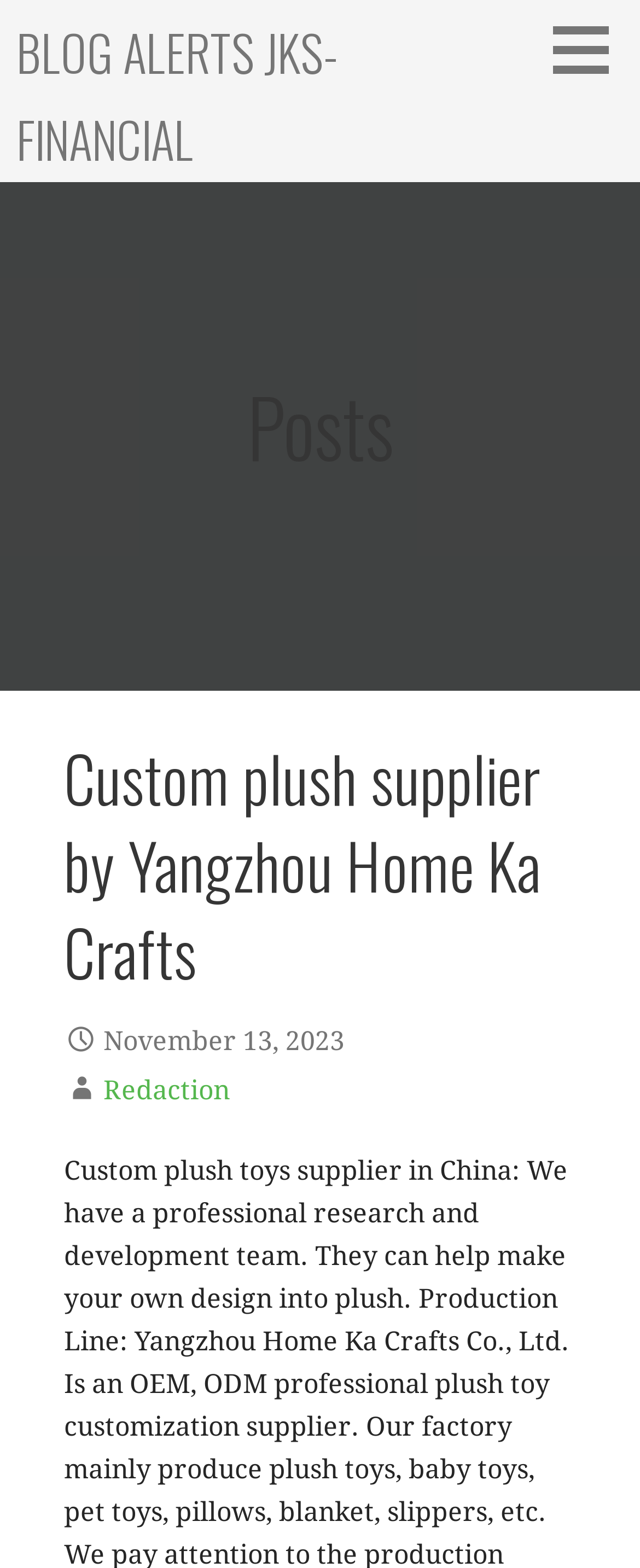Please find the bounding box coordinates in the format (top-left x, top-left y, bottom-right x, bottom-right y) for the given element description. Ensure the coordinates are floating point numbers between 0 and 1. Description: Redaction

[0.162, 0.685, 0.359, 0.705]